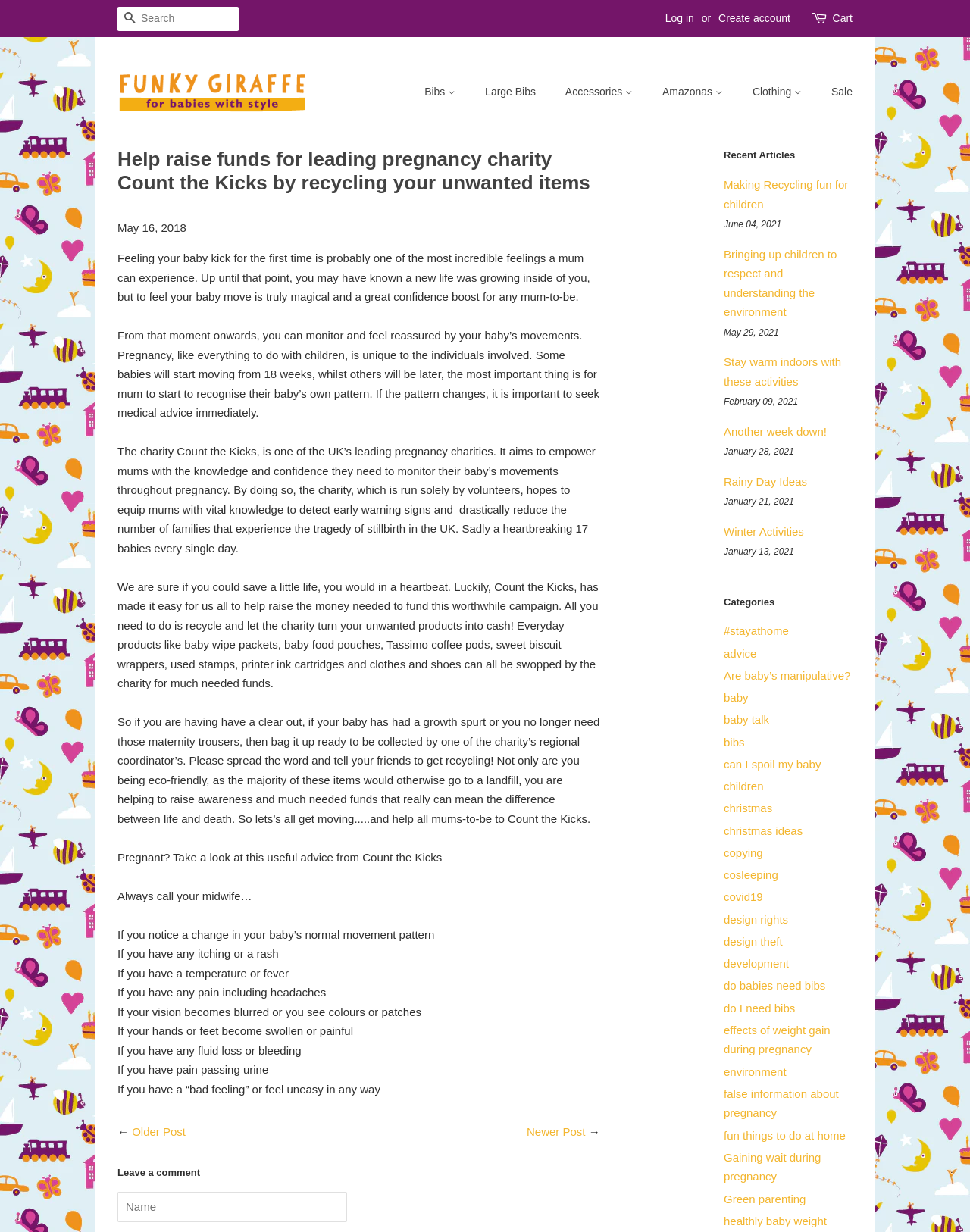Respond to the following question with a brief word or phrase:
What can be recycled to raise funds for Count the Kicks charity?

Everyday products like baby wipe packets, baby food pouches, etc.